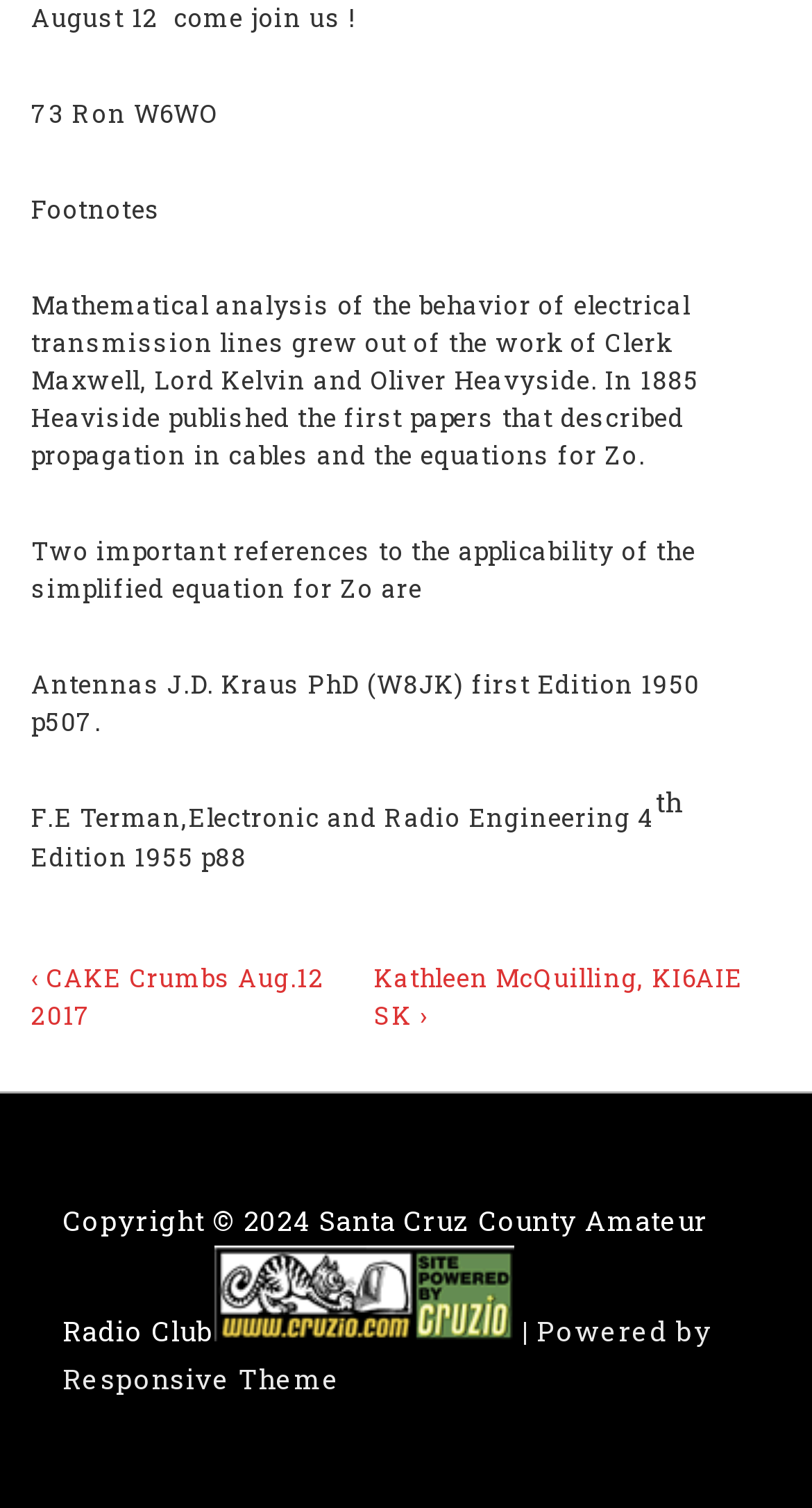What is the name of the amateur radio club?
Give a detailed and exhaustive answer to the question.

I found the answer by looking at the bottom of the webpage, where the copyright information is located. The text 'Santa Cruz County Amateur Radio Club' is present, which indicates the name of the amateur radio club.